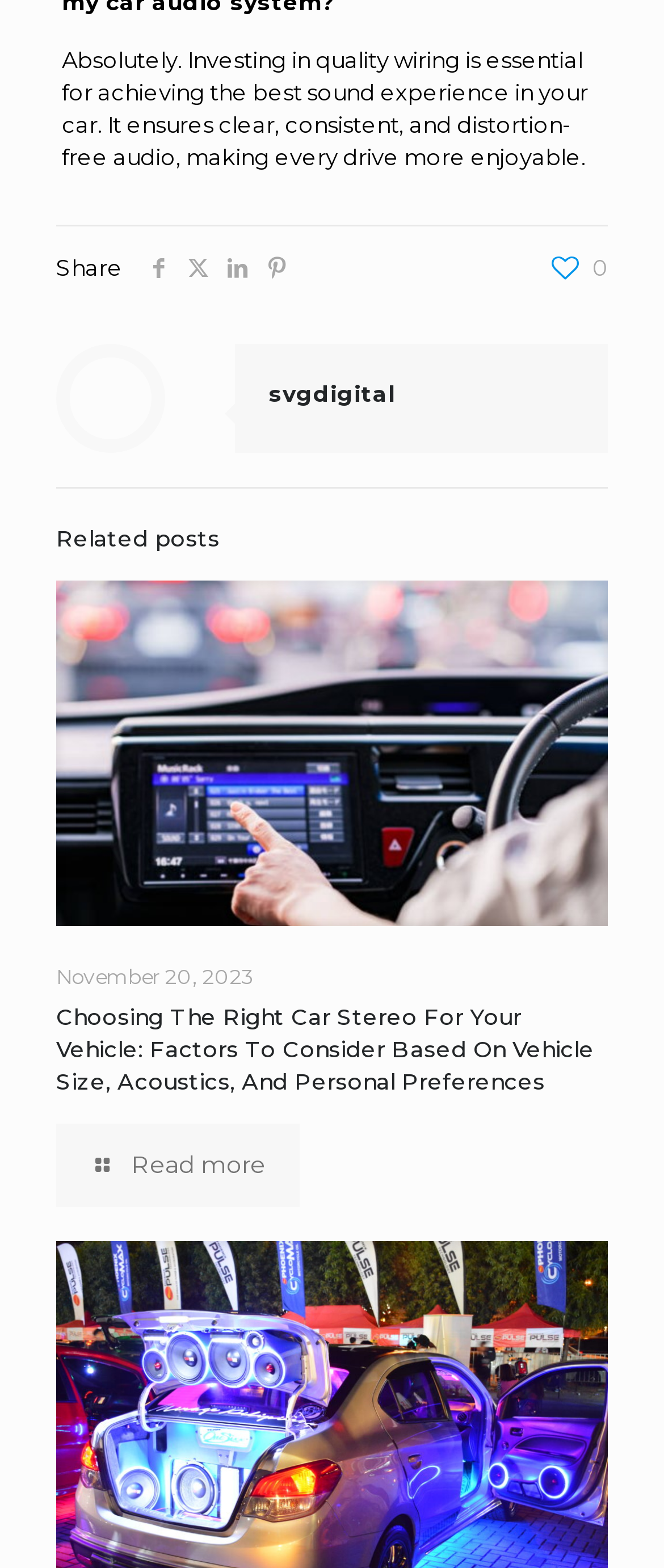What is the purpose of the 'Read more' link?
Based on the image, provide your answer in one word or phrase.

To read the full article